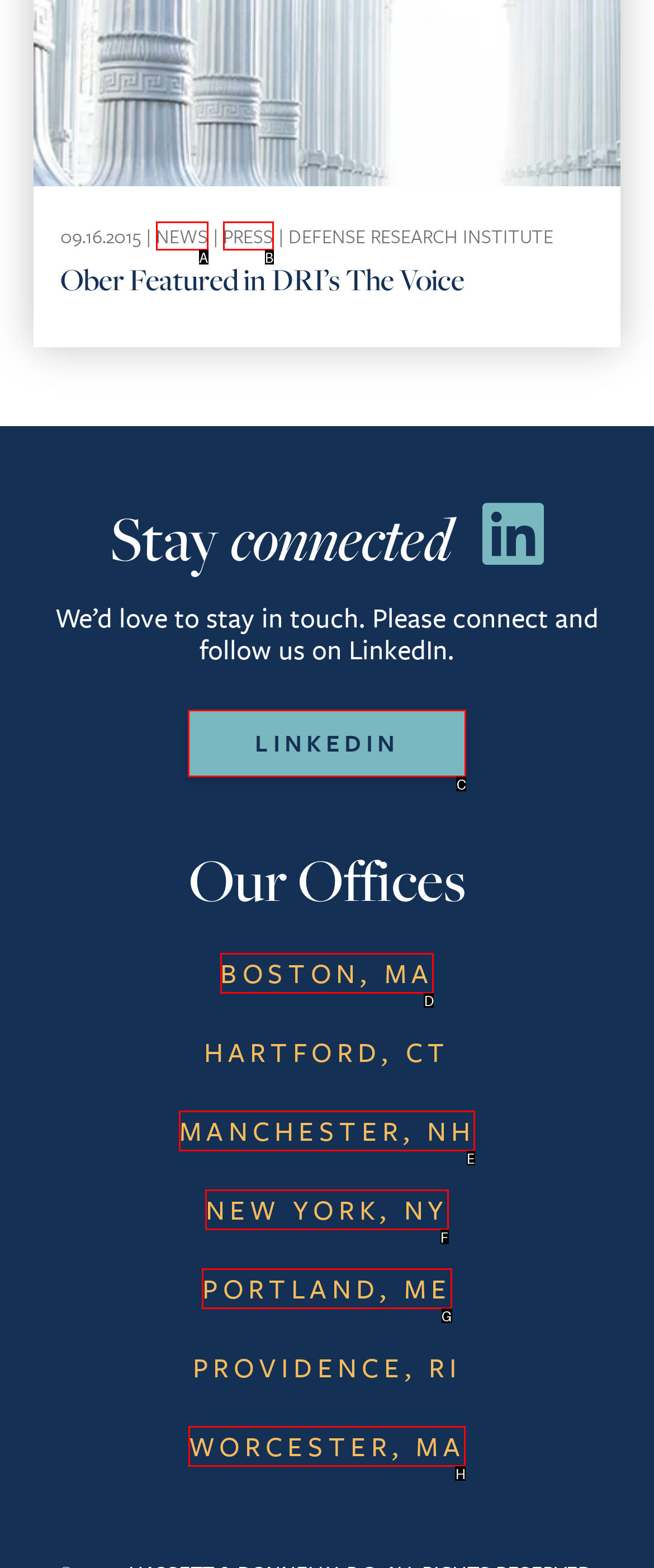From the provided options, which letter corresponds to the element described as: Press
Answer with the letter only.

B